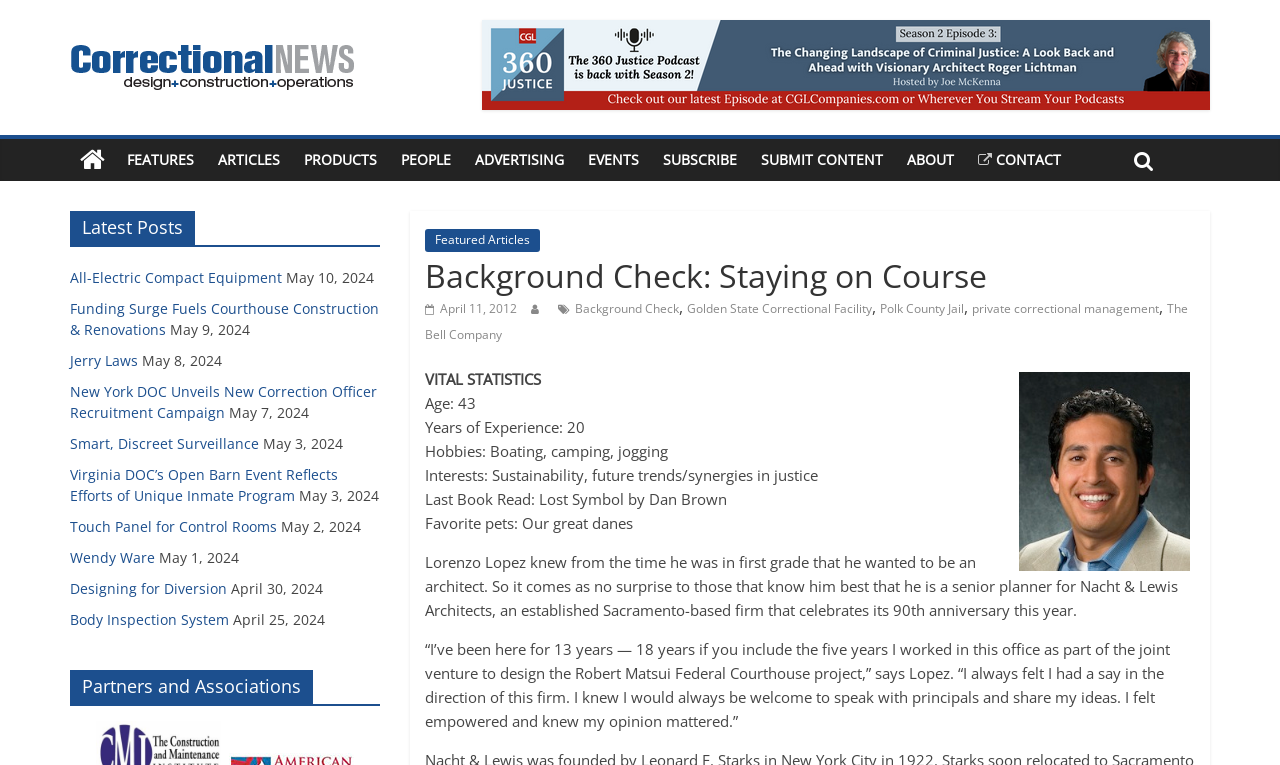Can you provide the bounding box coordinates for the element that should be clicked to implement the instruction: "Click on the 'FEATURES' link"?

[0.09, 0.182, 0.161, 0.237]